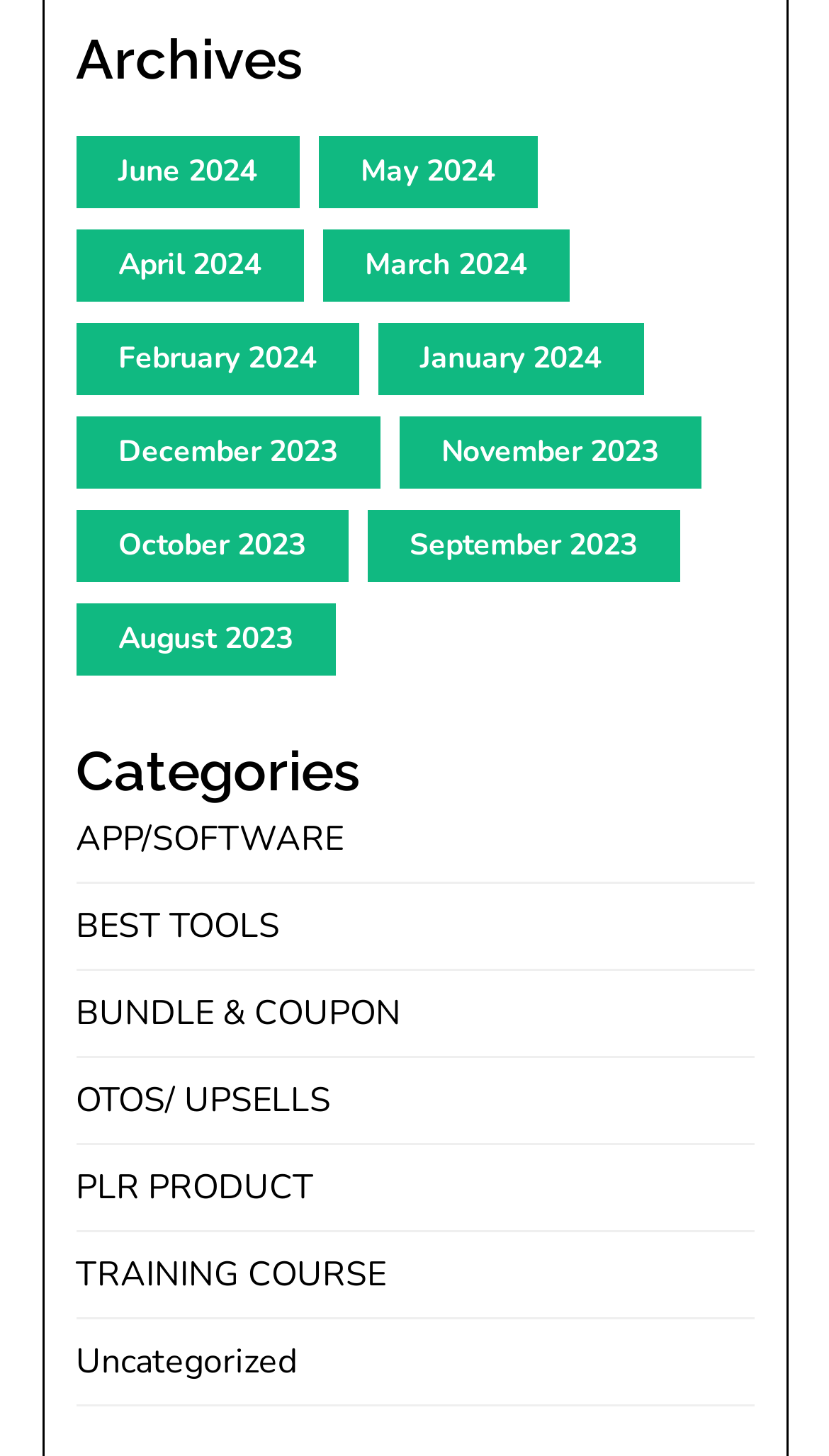Given the description BUNDLE & COUPON, predict the bounding box coordinates of the UI element. Ensure the coordinates are in the format (top-left x, top-left y, bottom-right x, bottom-right y) and all values are between 0 and 1.

[0.091, 0.68, 0.483, 0.712]